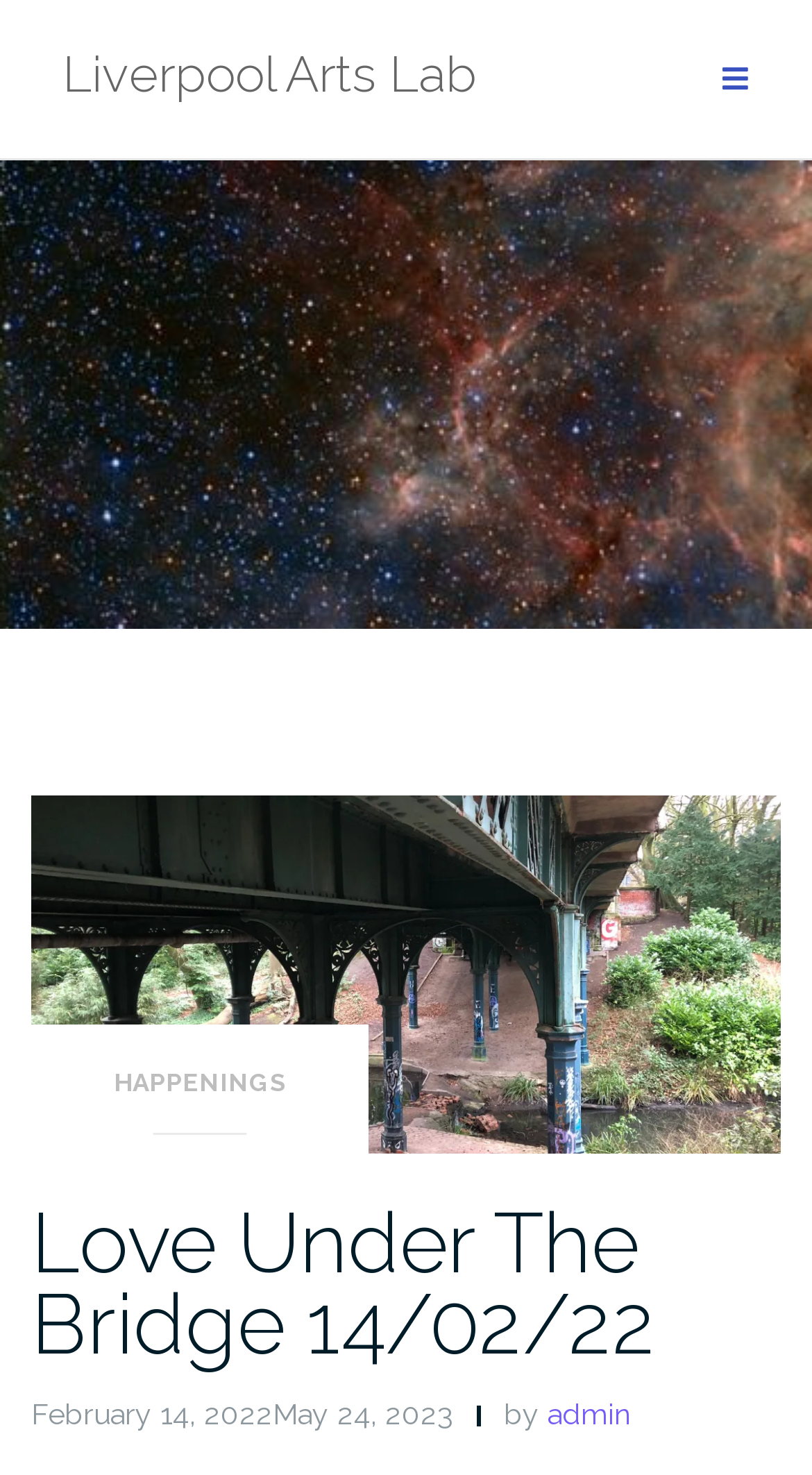Using the format (top-left x, top-left y, bottom-right x, bottom-right y), and given the element description, identify the bounding box coordinates within the screenshot: parent_node: Reason(s) for Referral: name="item_meta[32]"

None